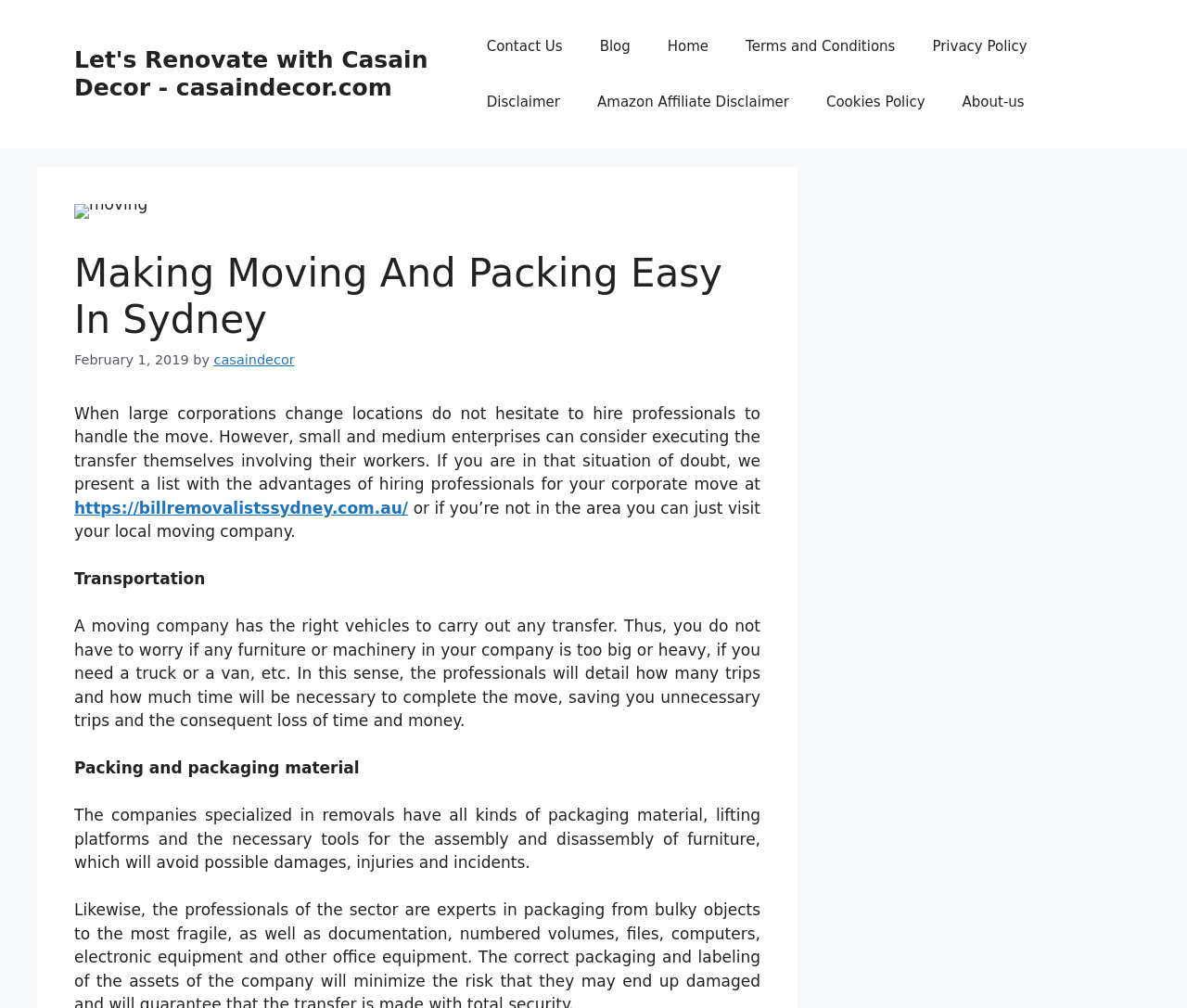Determine the title of the webpage and give its text content.

Making Moving And Packing Easy In Sydney